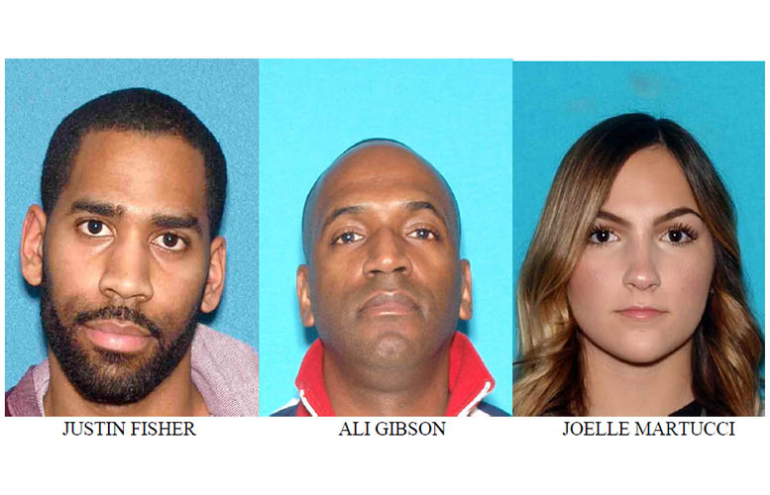Where was the deceased woman found?
Please provide a detailed answer to the question.

The details surrounding the incident indicate that DeJesus was found deceased in the trunk of a vehicle, leading to the involvement and subsequent arrest of all three suspects.